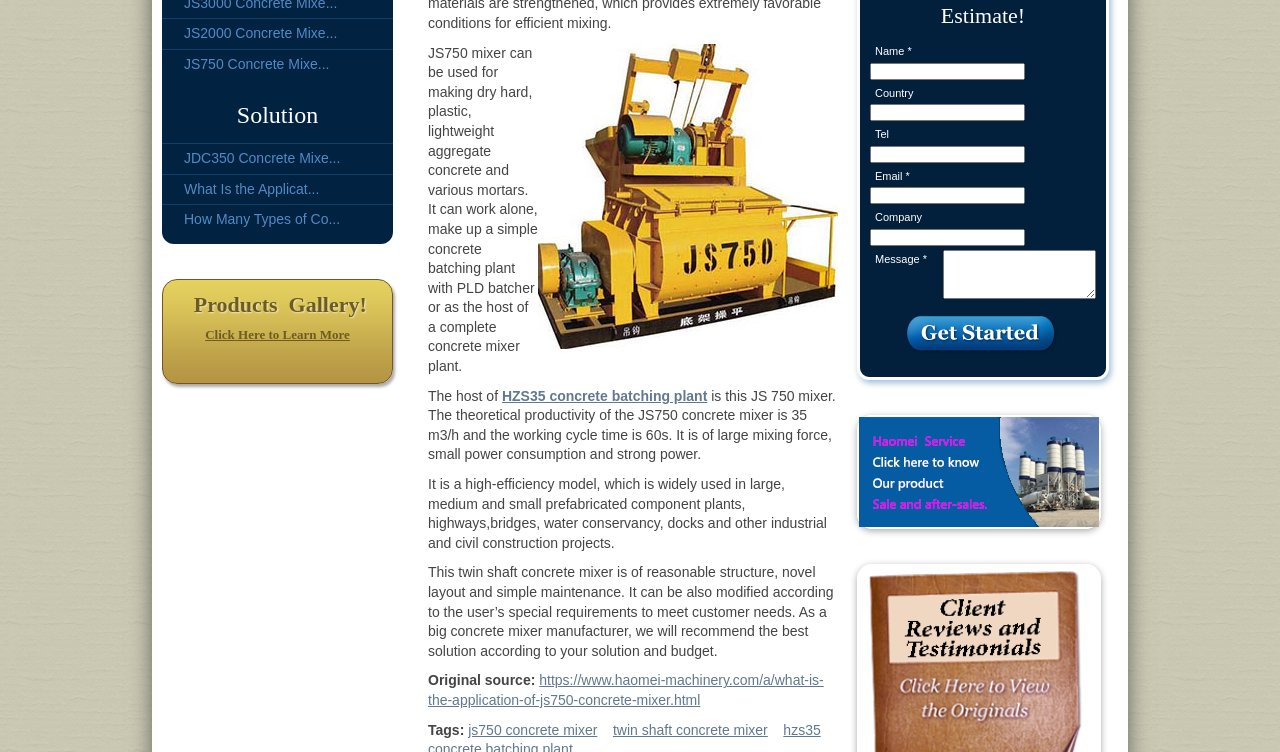Find and provide the bounding box coordinates for the UI element described with: "JS2000 Concrete Mixe...".

[0.127, 0.024, 0.307, 0.065]